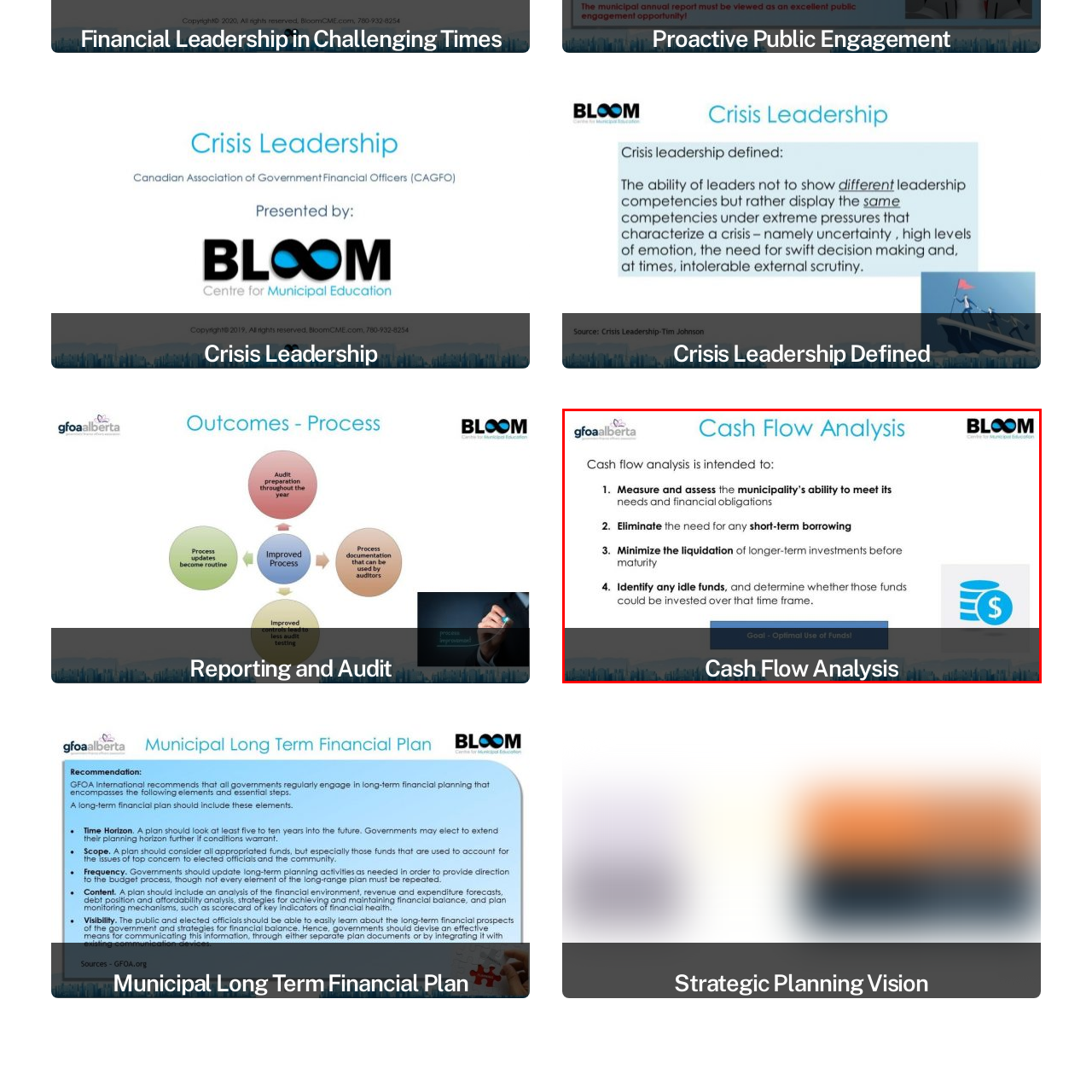Refer to the image area inside the black border, What is represented by the visual icon at the bottom of the image? 
Respond concisely with a single word or phrase.

Financial resources